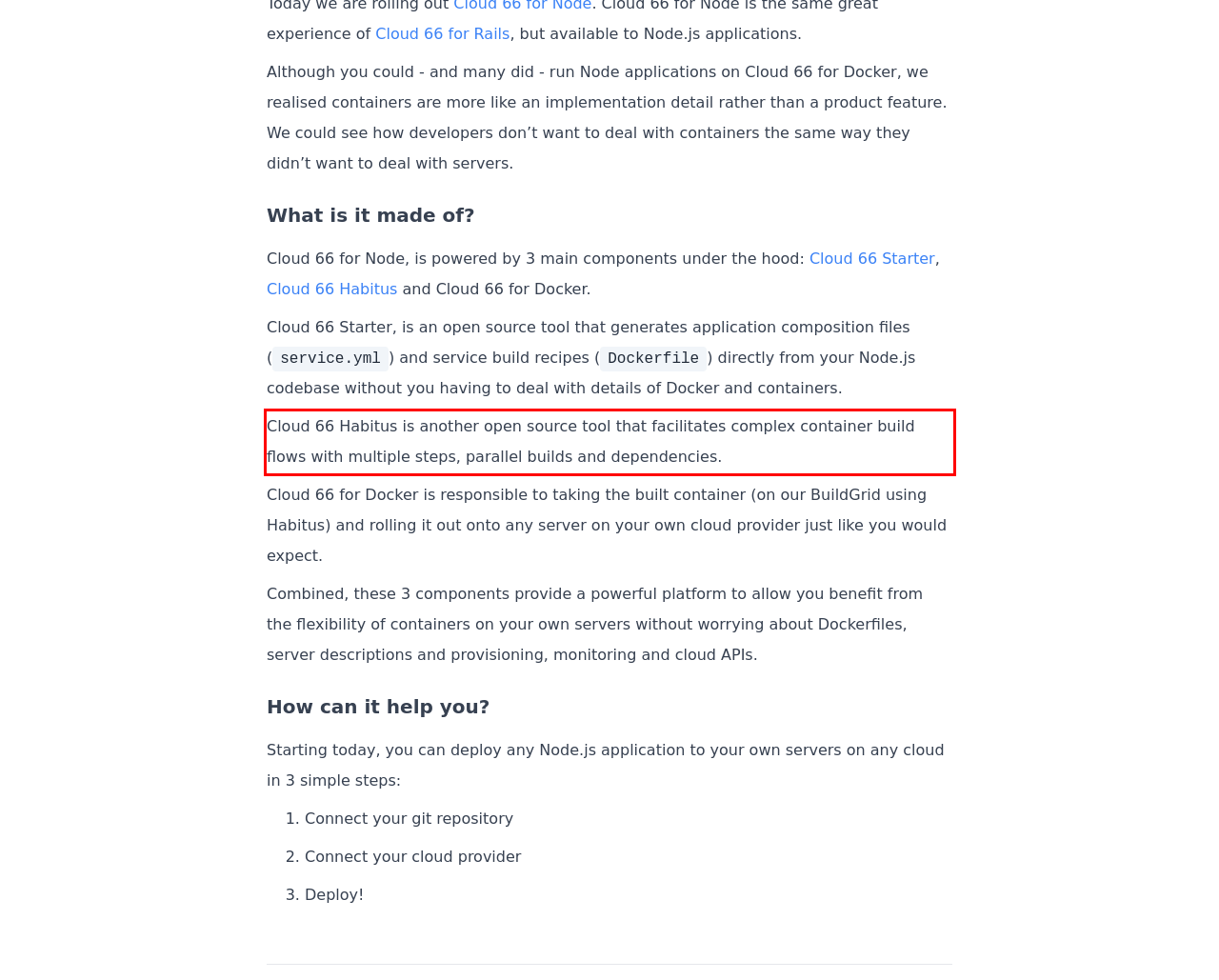Within the screenshot of a webpage, identify the red bounding box and perform OCR to capture the text content it contains.

Cloud 66 Habitus is another open source tool that facilitates complex container build flows with multiple steps, parallel builds and dependencies.